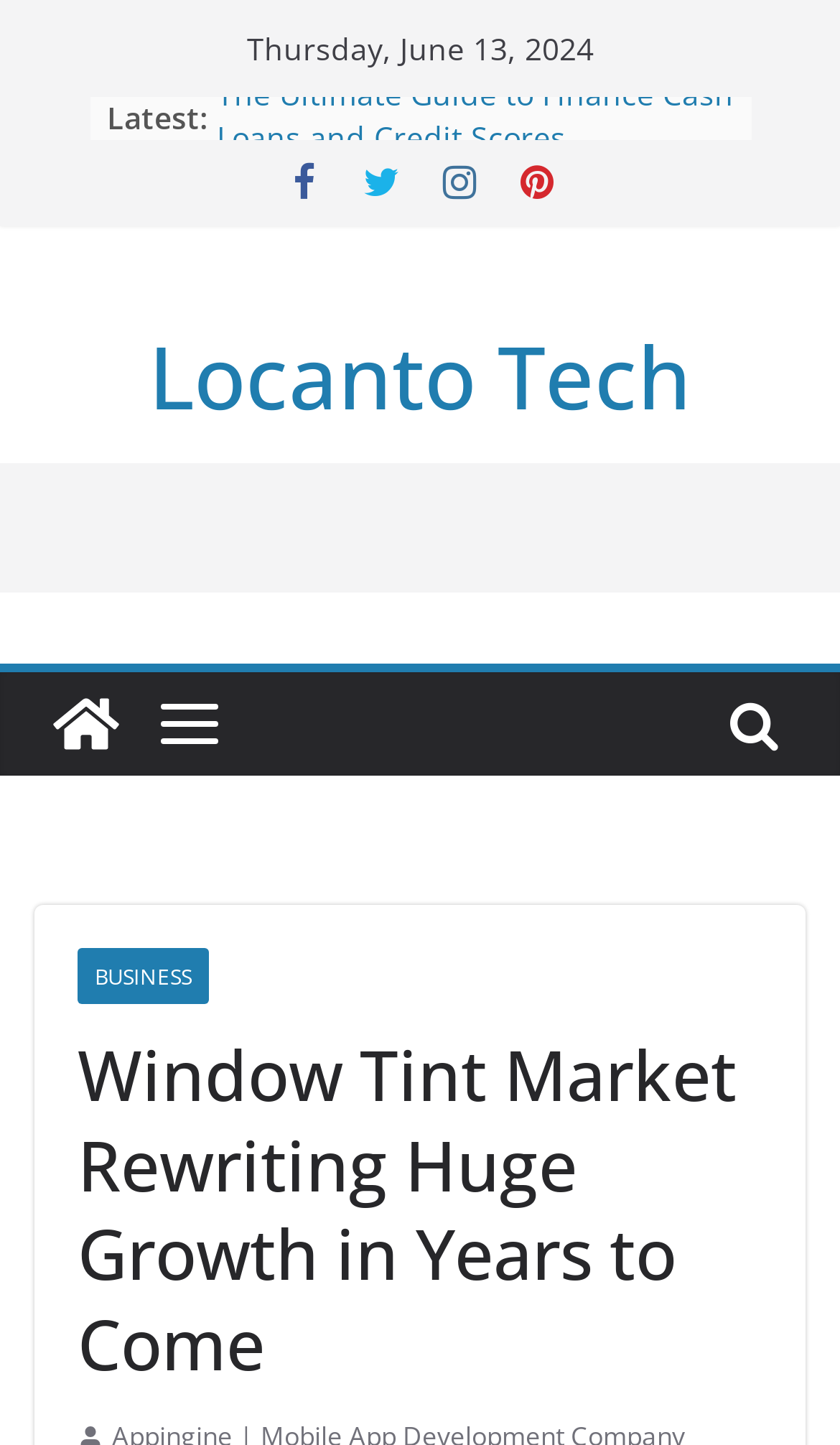Kindly respond to the following question with a single word or a brief phrase: 
What is the date displayed on the webpage?

Thursday, June 13, 2024